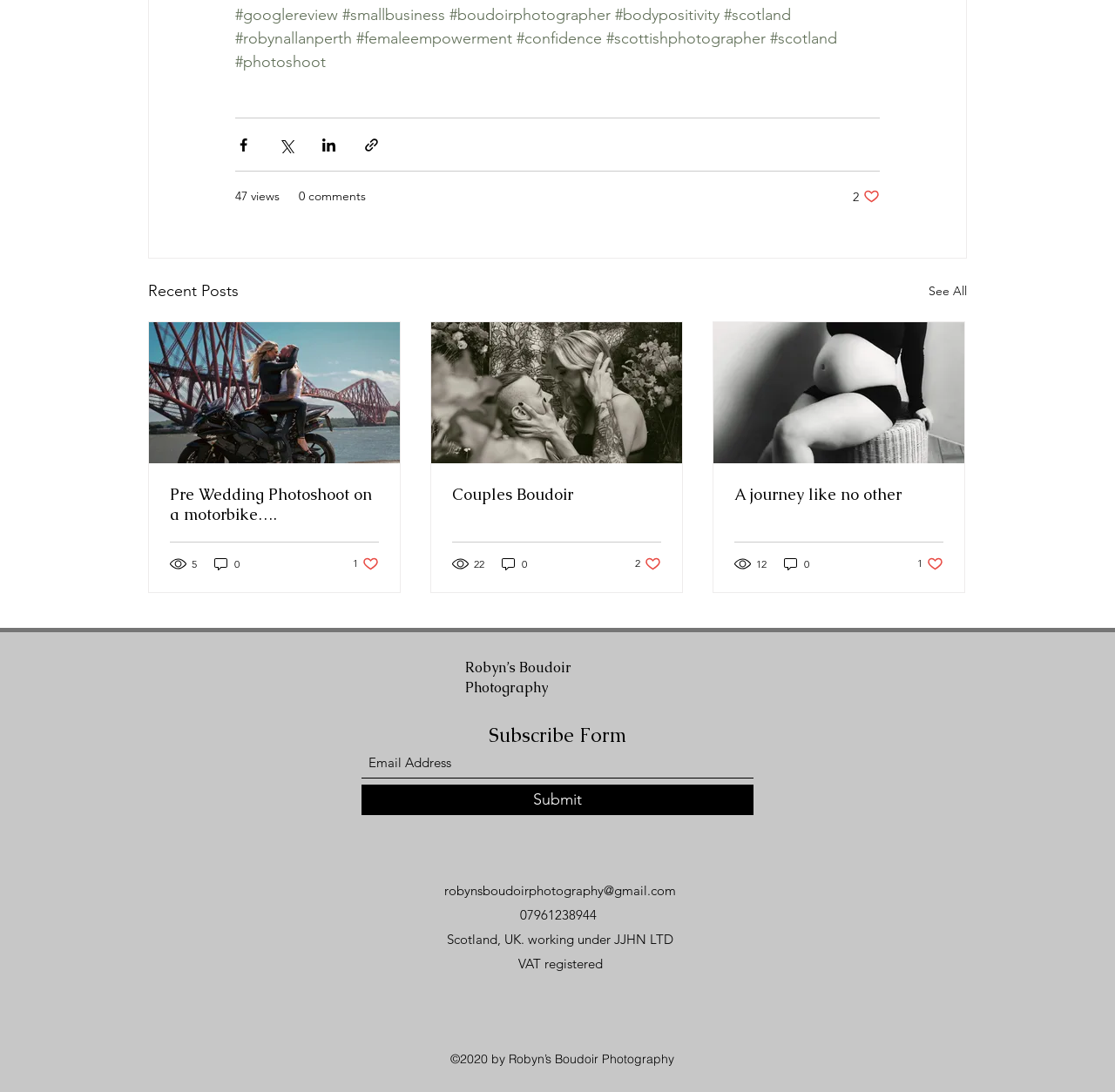What is the photographer's business location?
Can you give a detailed and elaborate answer to the question?

The photographer's business location is mentioned in the StaticText 'Scotland, UK. working under JJHN LTD'.